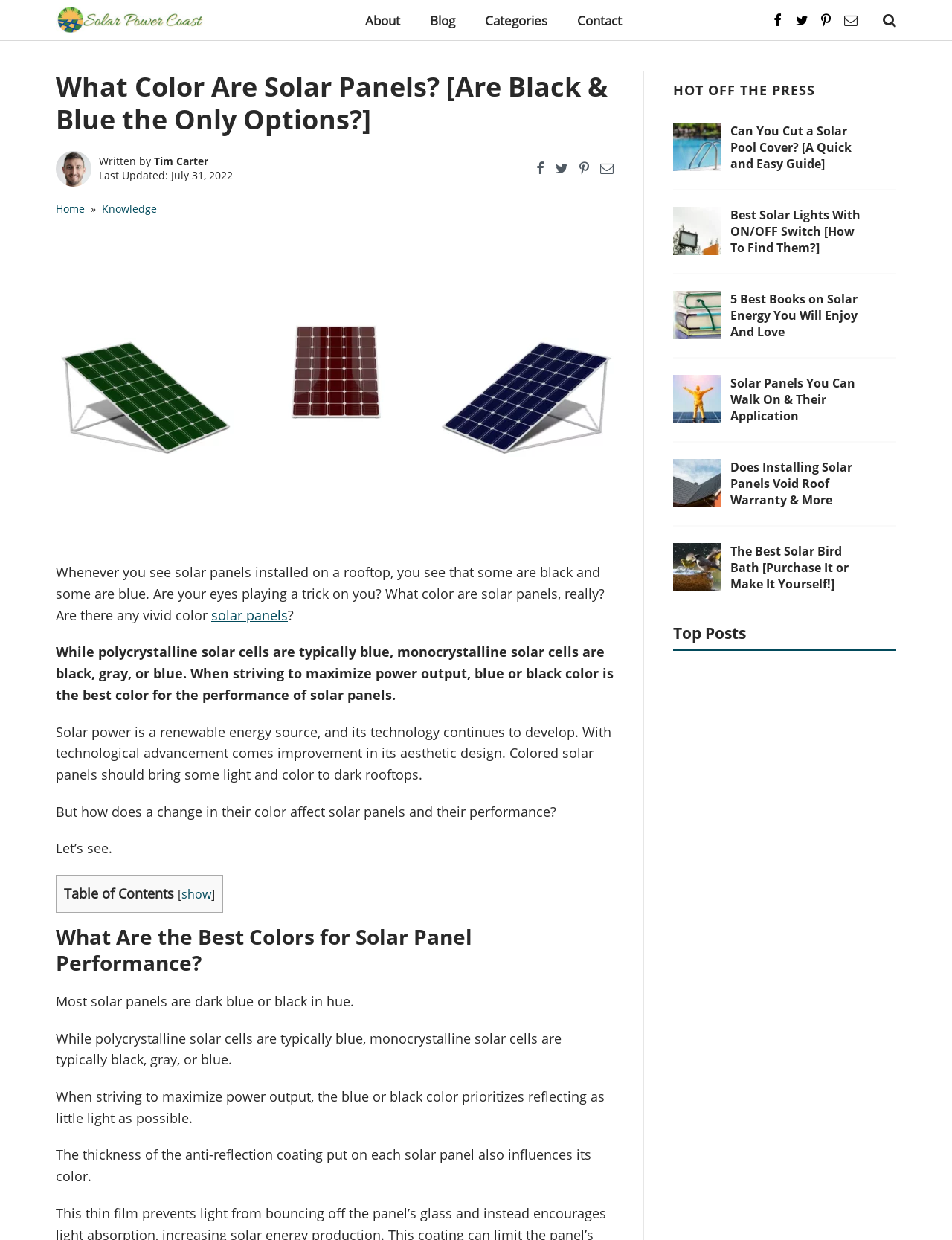Please indicate the bounding box coordinates for the clickable area to complete the following task: "Click on the 'About' link". The coordinates should be specified as four float numbers between 0 and 1, i.e., [left, top, right, bottom].

[0.368, 0.004, 0.436, 0.028]